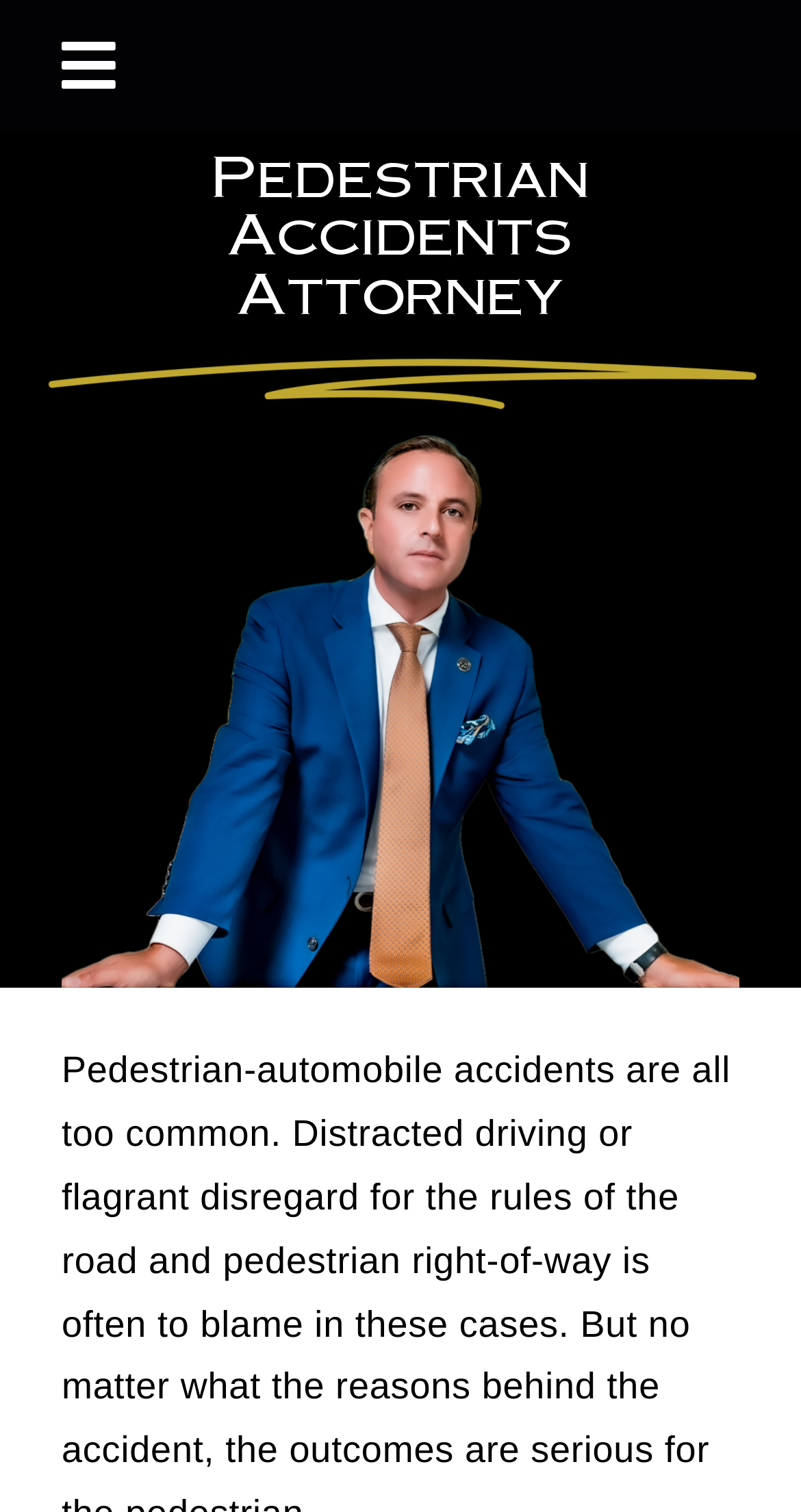Please give a concise answer to this question using a single word or phrase: 
What is the width of the sidebar menu?

0.282